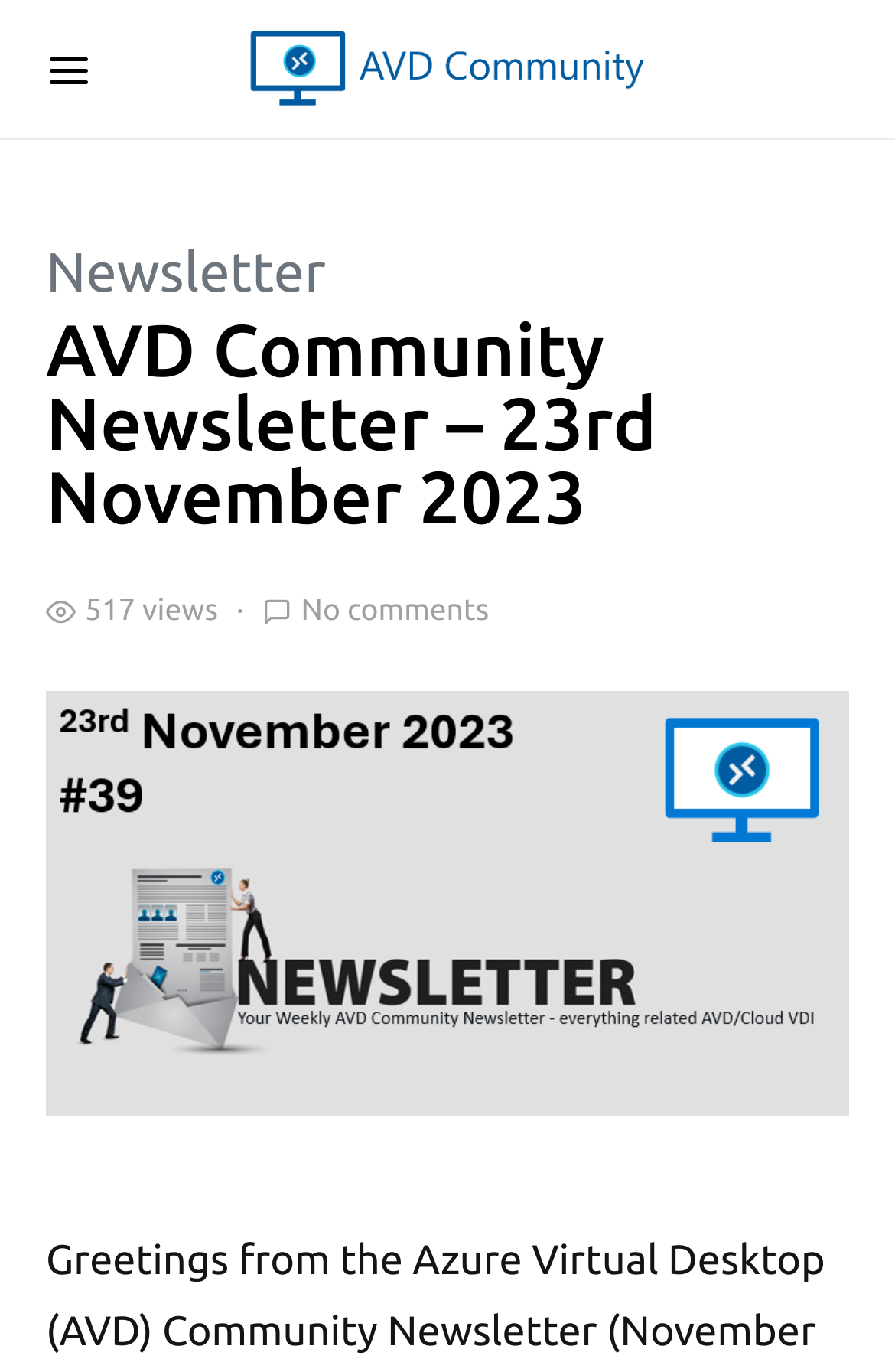Provide an in-depth caption for the contents of the webpage.

The webpage is the 39th edition of the Azure Virtual Desktop (AVD) Community Newsletter, dated November 23rd, 2023. At the top left corner, there is a button with an icon. Next to it, on the top center, is a link to the "AVD Community" with an accompanying image. 

Below the button and the link, there is a link to the "Newsletter" on the top left. The main heading "AVD Community Newsletter – 23rd November 2023" is centered at the top of the page. 

Under the main heading, there is a text indicating "517 views" on the top left. Next to it, on the top center, is a link stating "No comments". Below the "No comments" link, there is a figure that spans the entire width of the page, containing a link.